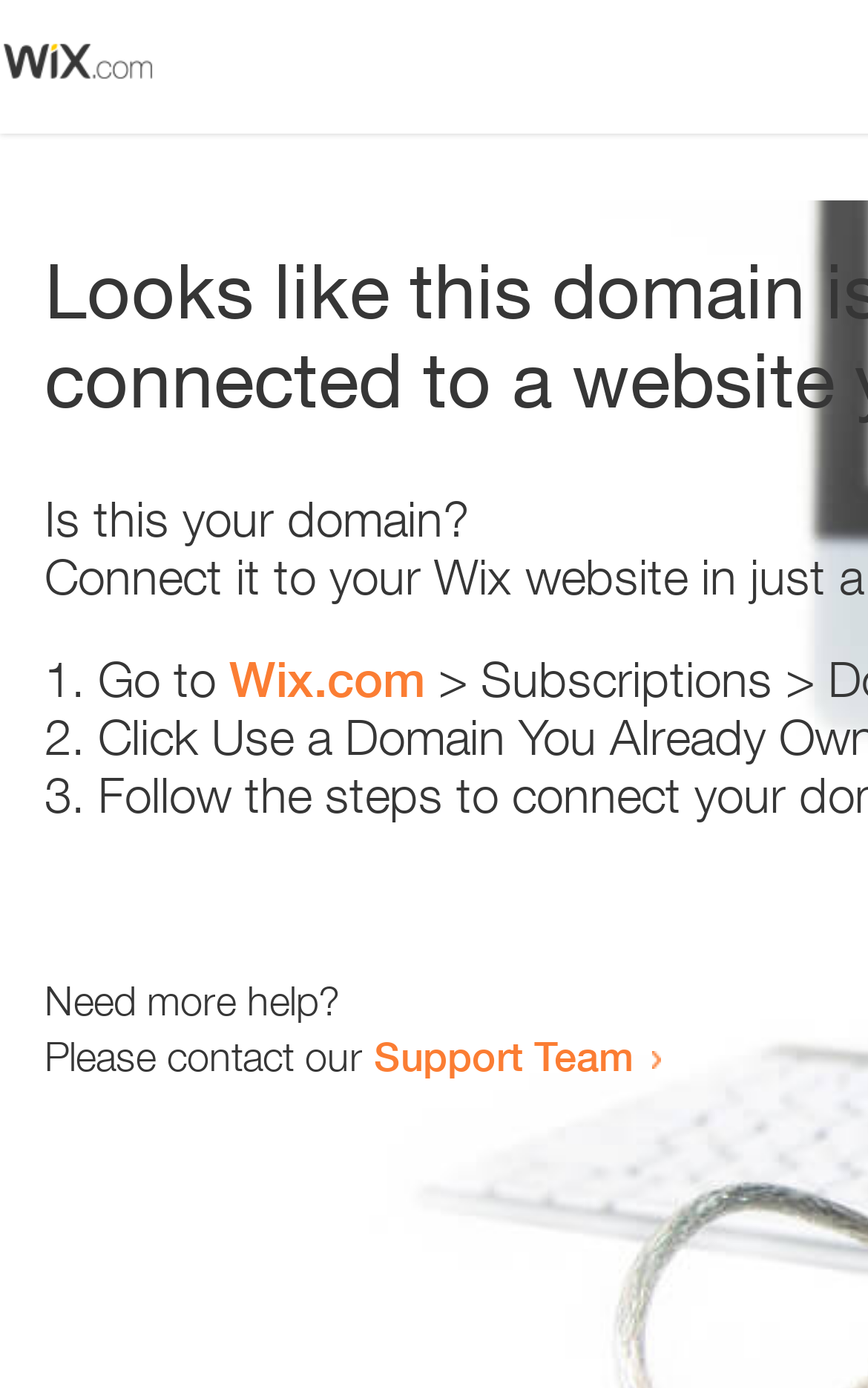How many text elements are present?
Using the screenshot, give a one-word or short phrase answer.

5